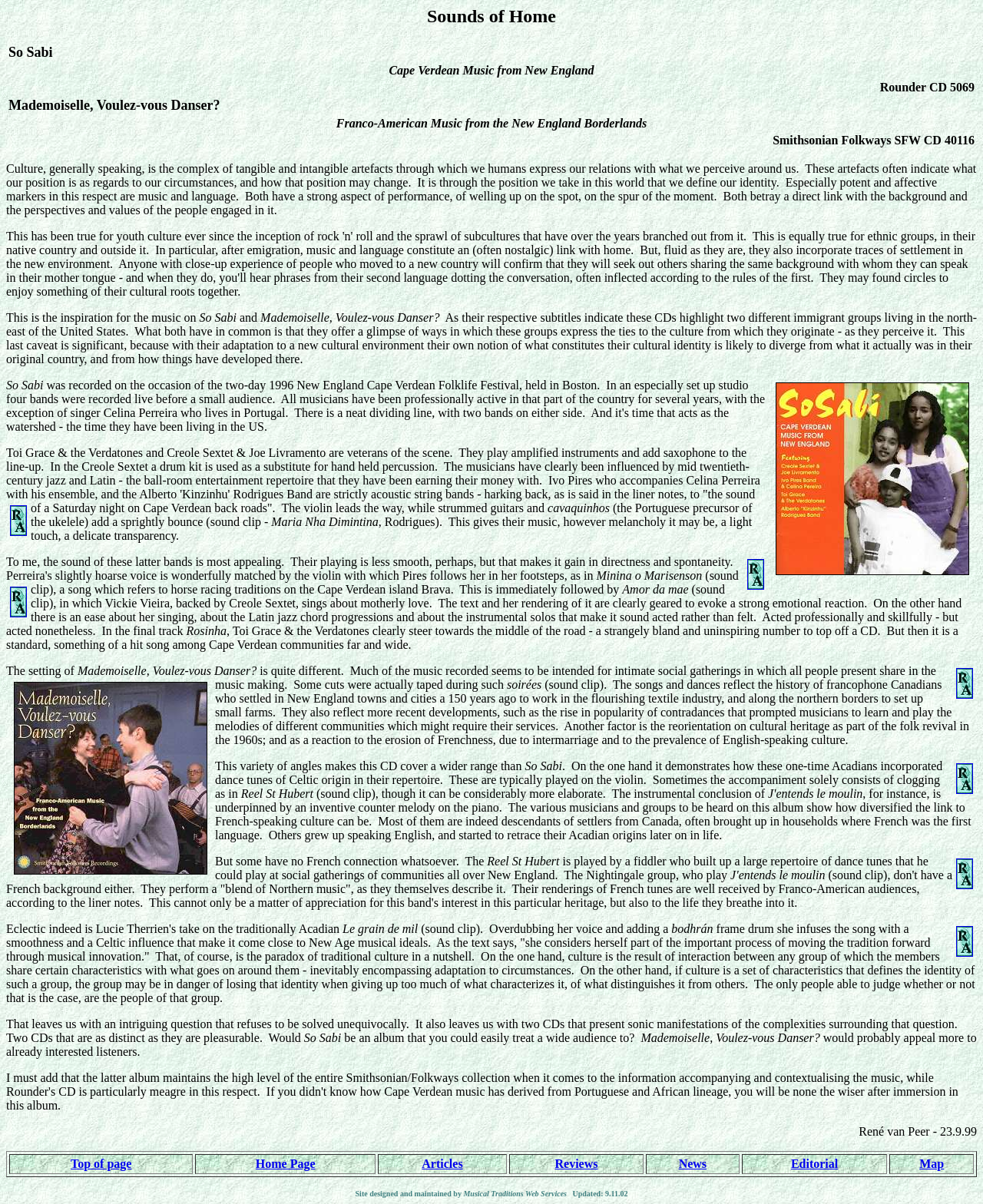Refer to the image and provide a thorough answer to this question:
What is the name of the author of the article?

The author of the article is René van Peer, as indicated by the text at the bottom of the webpage.